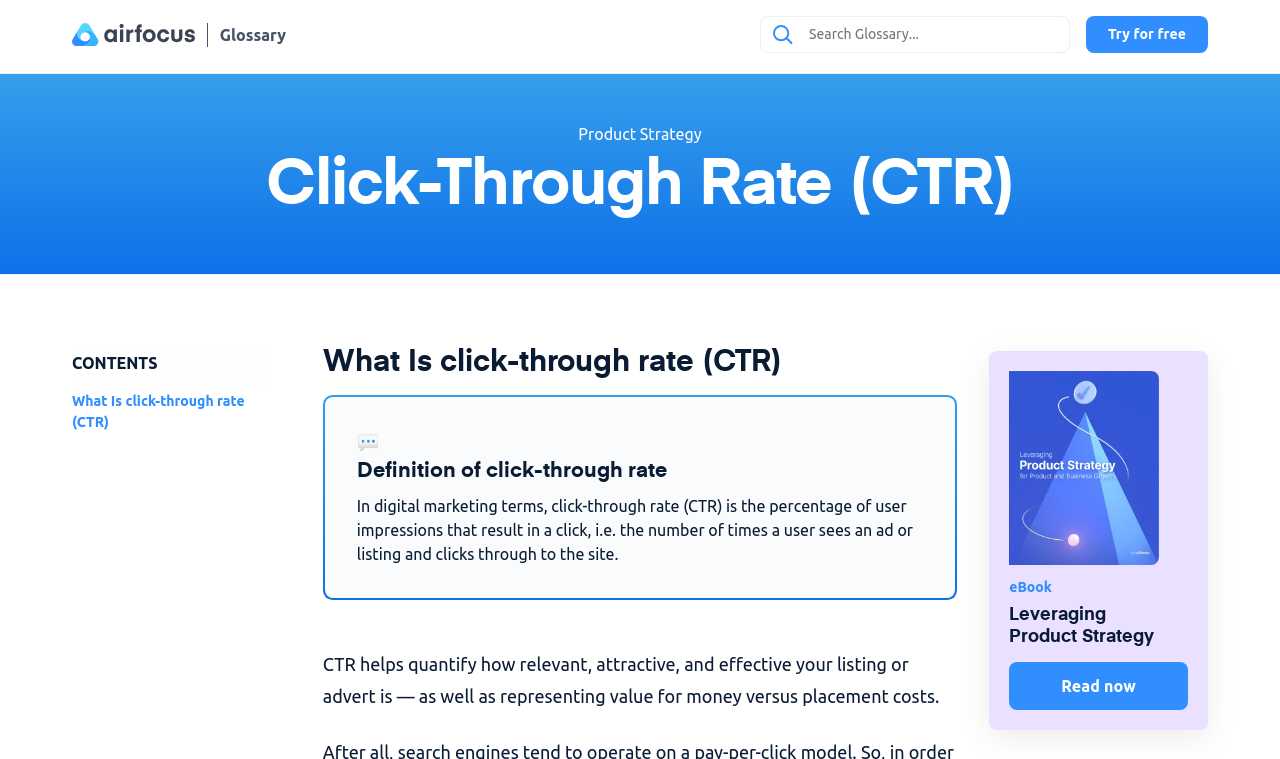Explain the webpage's layout and main content in detail.

The webpage is about the concept of Click-through Rate (CTR) in digital marketing. At the top left corner, there is a logo of "airfocus" accompanied by a link to the "Home" page. Next to it, there is a link to the "Glossary" page. On the right side of the top section, there is a search bar with a placeholder text "Search Glossary..." and a small image. 

Below the top section, there is a prominent heading "Click-Through Rate (CTR)" that spans across the page. Underneath, there is a table of contents labeled "CONTENTS". 

The main content of the page is divided into sections. The first section is about the definition of CTR, which is explained in a paragraph of text. This section also includes a heading "Definition of click-through rate" and an emoji "💬". 

The next section provides more information about the significance of CTR, explaining how it helps quantify the relevance and effectiveness of an advert or listing. 

On the right side of the page, there is a section promoting an eBook titled "Leveraging Product Strategy for Product and Business Growth" with a link to read it now. This section also includes an image of the eBook cover. 

There are several links scattered throughout the page, including one to "Try for free" and another to "Product Strategy".